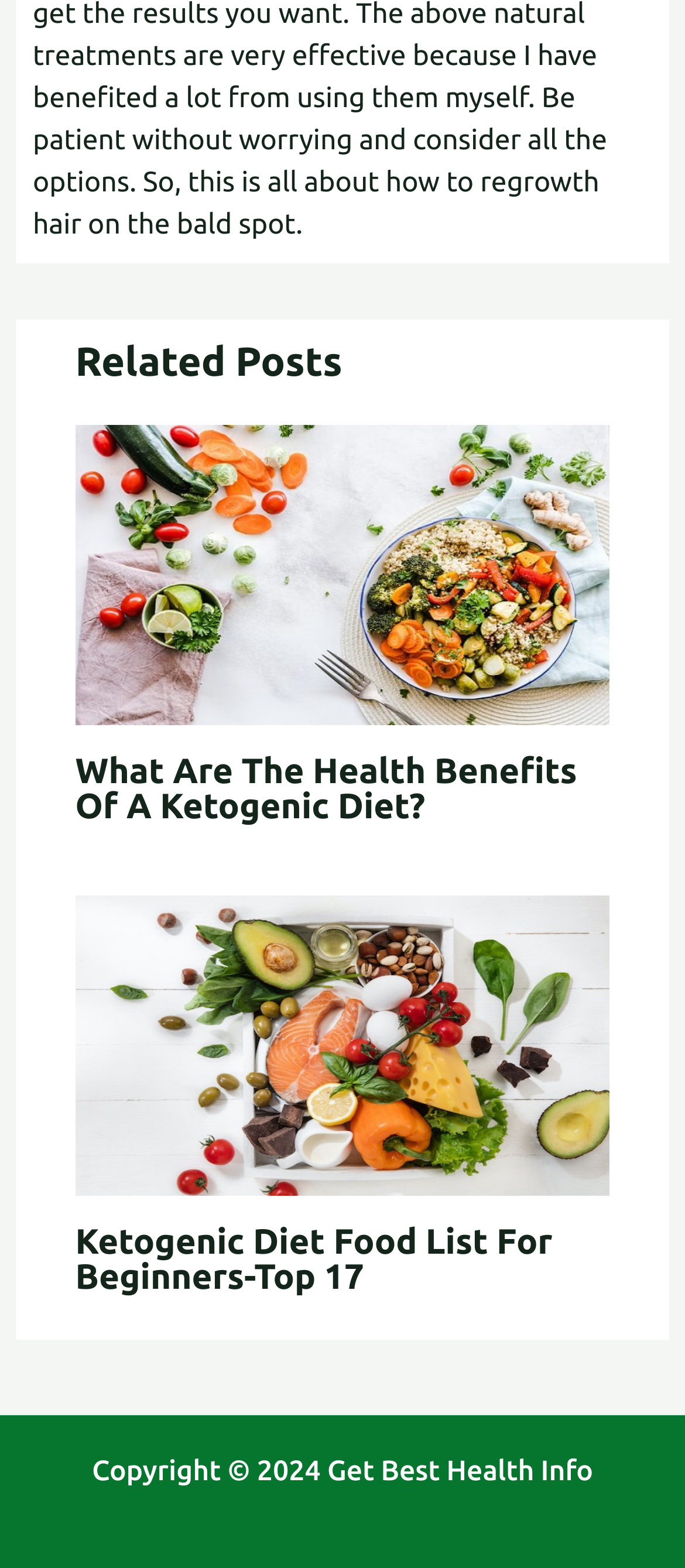Who owns the copyright of this webpage?
Look at the image and provide a short answer using one word or a phrase.

Get Best Health Info